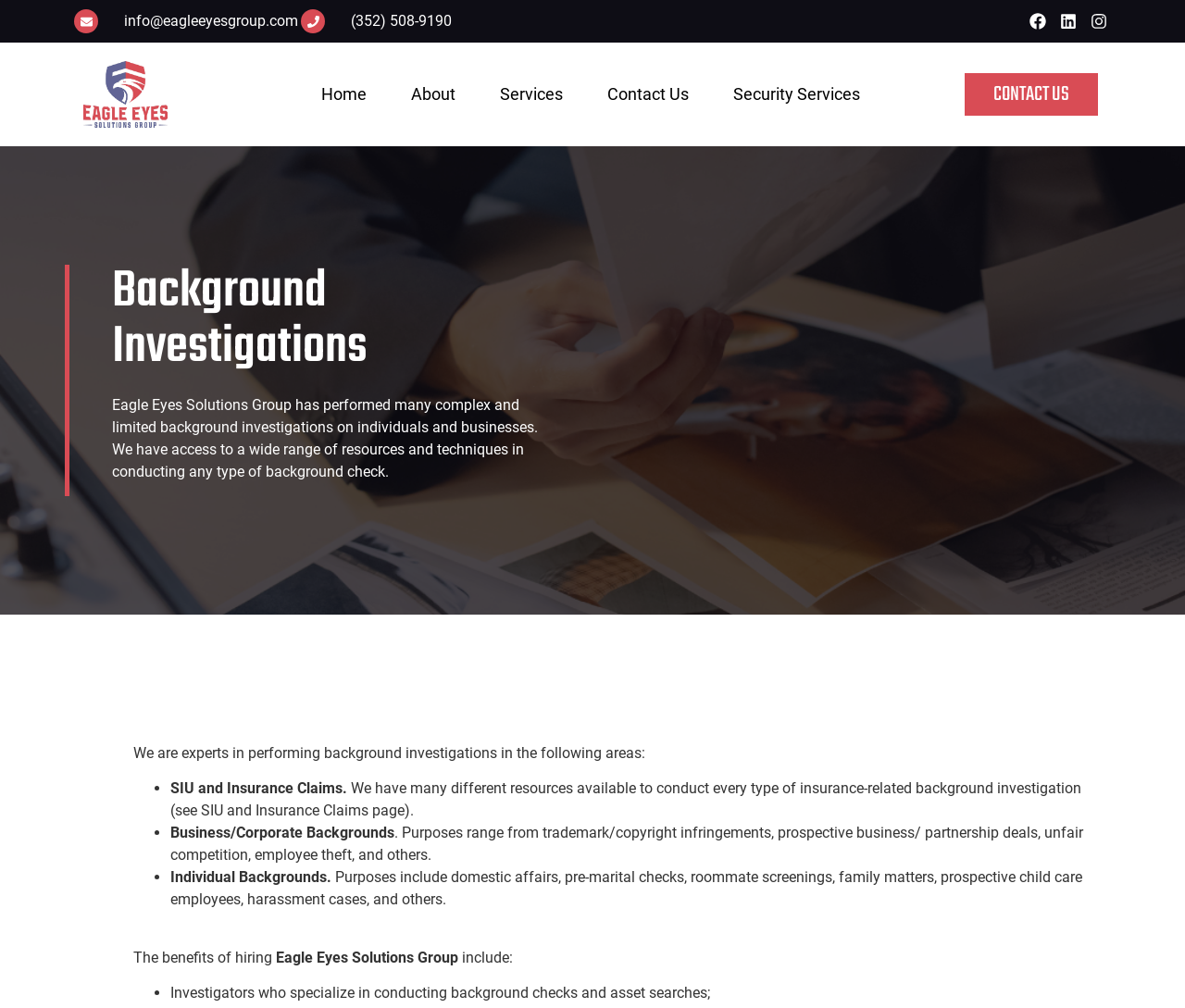Given the description of the UI element: "Testimonials", predict the bounding box coordinates in the form of [left, top, right, bottom], with each value being a float between 0 and 1.

None